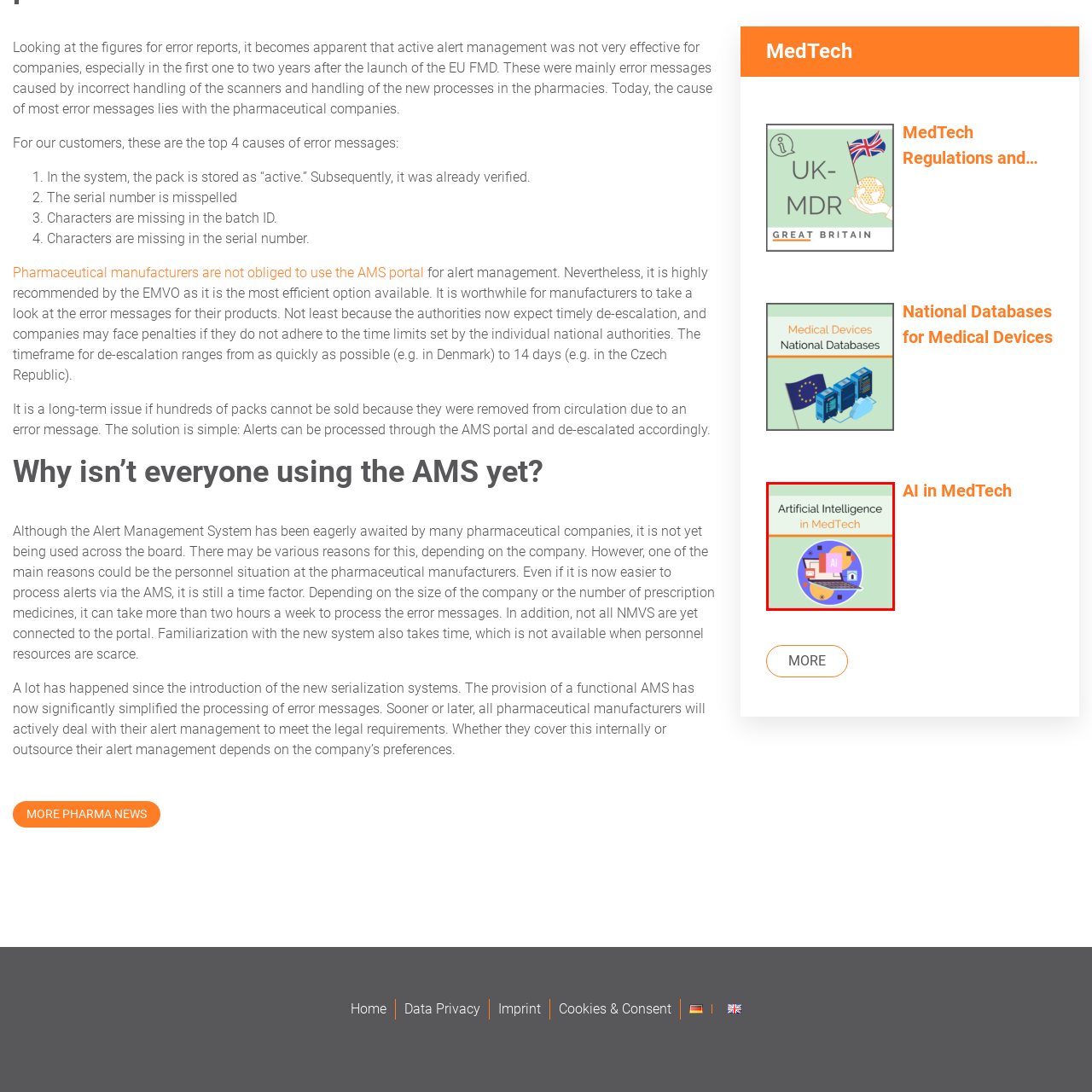Carefully describe the image located within the red boundary.

The image titled "Artificial Intelligence in MedTech" features a colorful graphic representation that encapsulates the integration of AI technology in the medical technology sector. Central to the design is an illustration of a laptop surrounded by vibrant geometric shapes and icons, symbolizing various aspects of digital communication and security, such as an envelope and a lock. This visually engaging element emphasizes the transformative role of AI in enhancing efficiency and innovation within the MedTech industry. The title is prominently displayed above the illustration, highlighting the focus on artificial intelligence as a pivotal component in advancing medical technologies and improving healthcare outcomes.